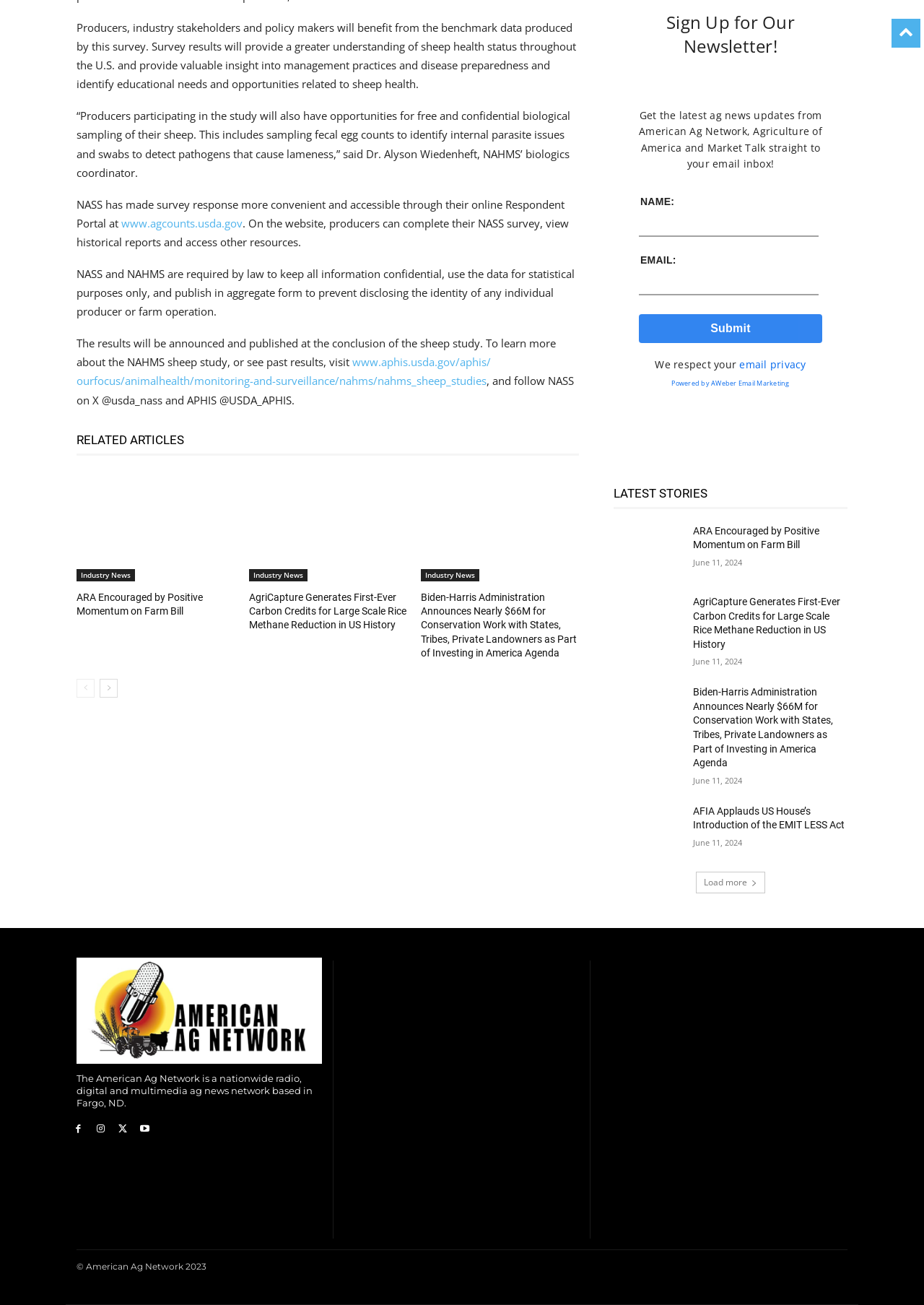Can you find the bounding box coordinates for the element to click on to achieve the instruction: "Read the 'ARA Encouraged by Positive Momentum on Farm Bill' article"?

[0.083, 0.361, 0.254, 0.445]